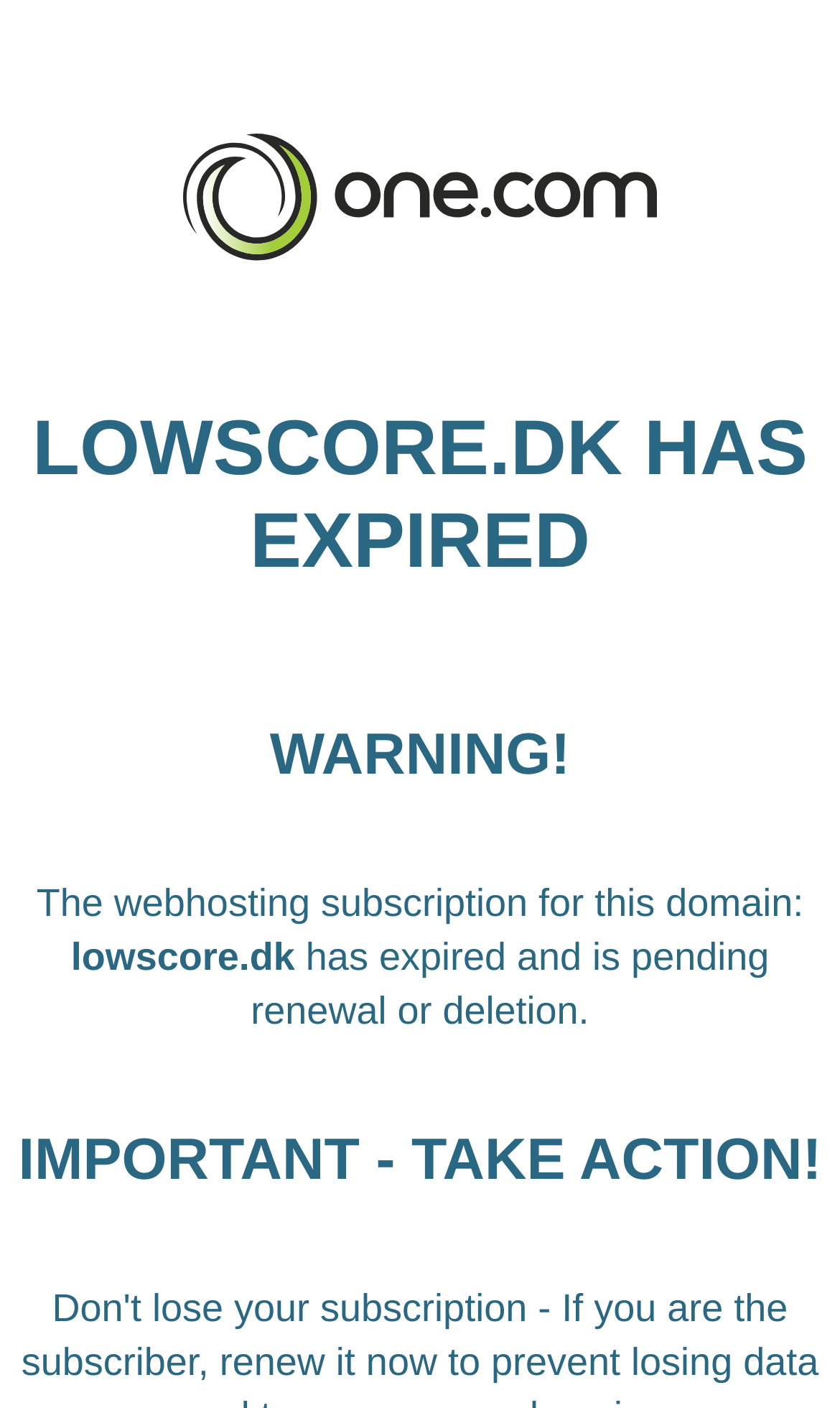Is the webpage displaying a warning?
Provide a detailed and well-explained answer to the question.

The presence of the heading 'WARNING!' and the overall tone of the webpage suggests that the webpage is displaying a warning, likely related to the expired webhosting subscription.